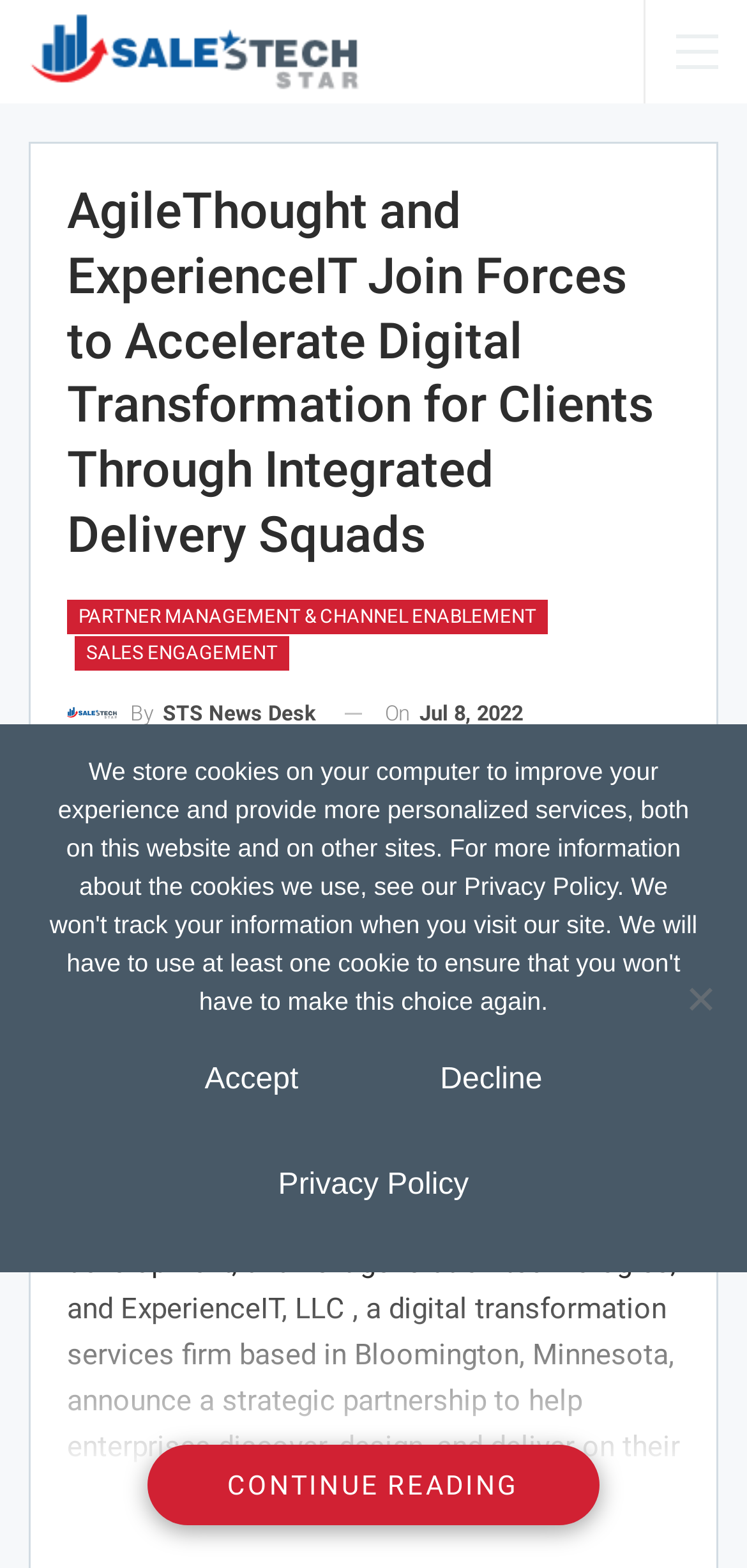Identify the bounding box coordinates for the UI element described as: "Accept". The coordinates should be provided as four floats between 0 and 1: [left, top, right, bottom].

[0.192, 0.659, 0.481, 0.72]